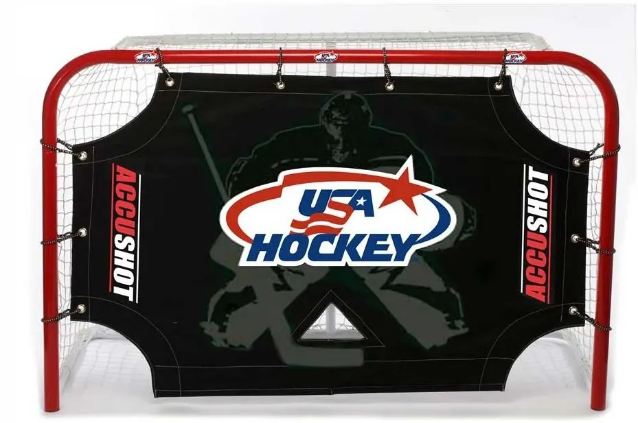What is the shape of the scoring area? Observe the screenshot and provide a one-word or short phrase answer.

Triangular